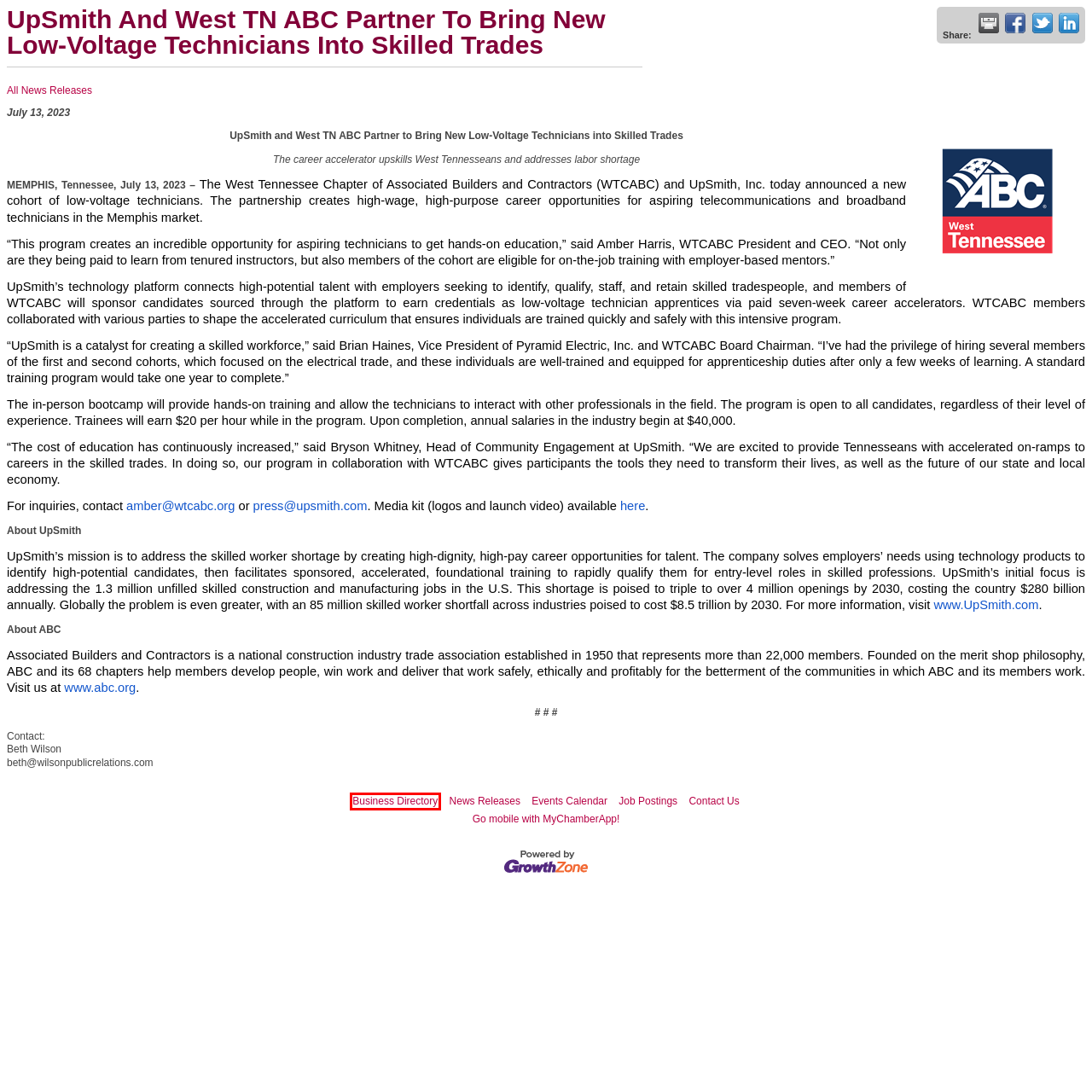Examine the screenshot of the webpage, which has a red bounding box around a UI element. Select the webpage description that best fits the new webpage after the element inside the red bounding box is clicked. Here are the choices:
A. UpSmith
B. News
C. Association Management Software | Association Software
D. MyChamberApp
E. Events Calendar
F. Job Search | Greater Memphis Chamber
G. Contact Us
H. Business Directory Search

H